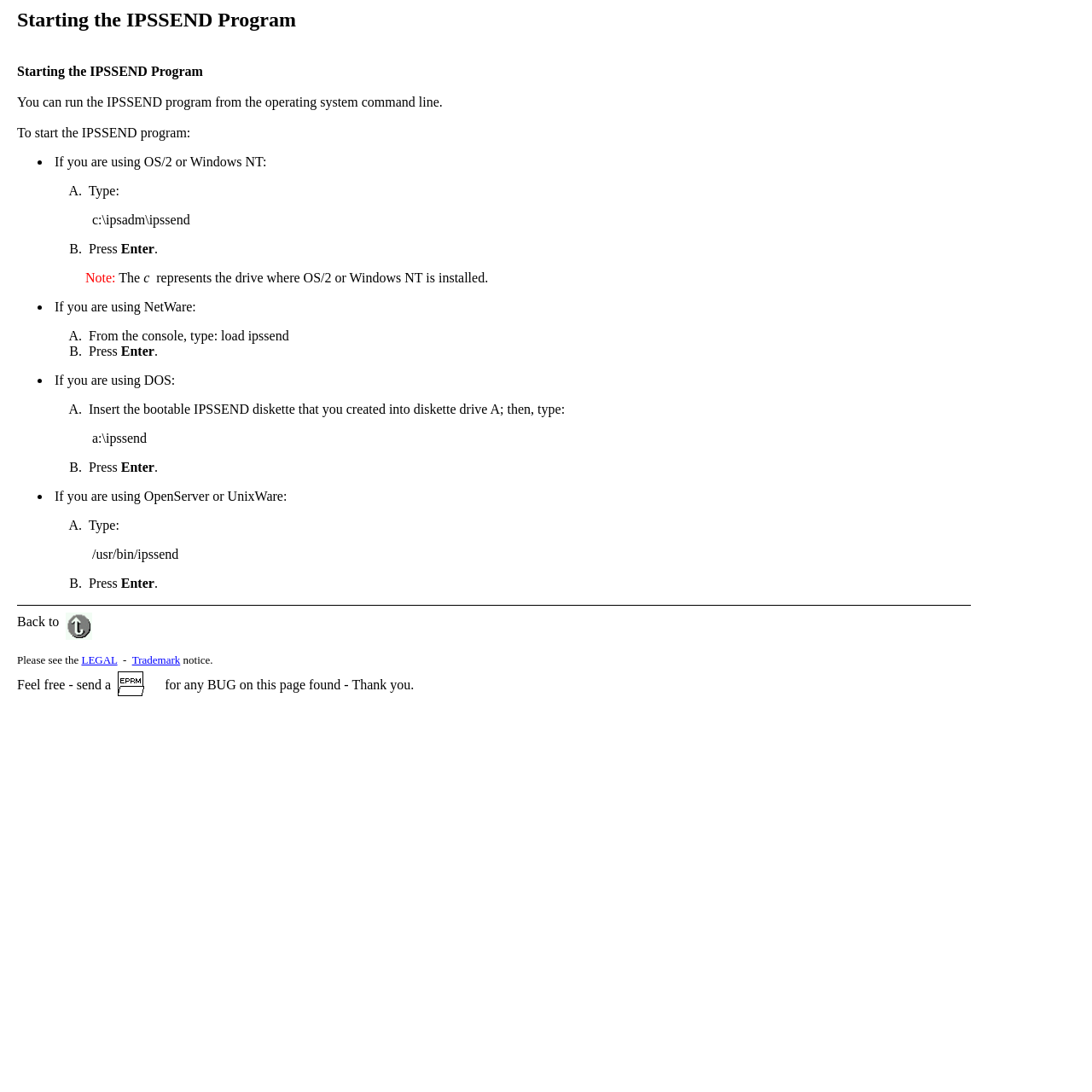What is the purpose of the 'Back to' link?
Using the image, provide a concise answer in one word or a short phrase.

To go back to a previous page